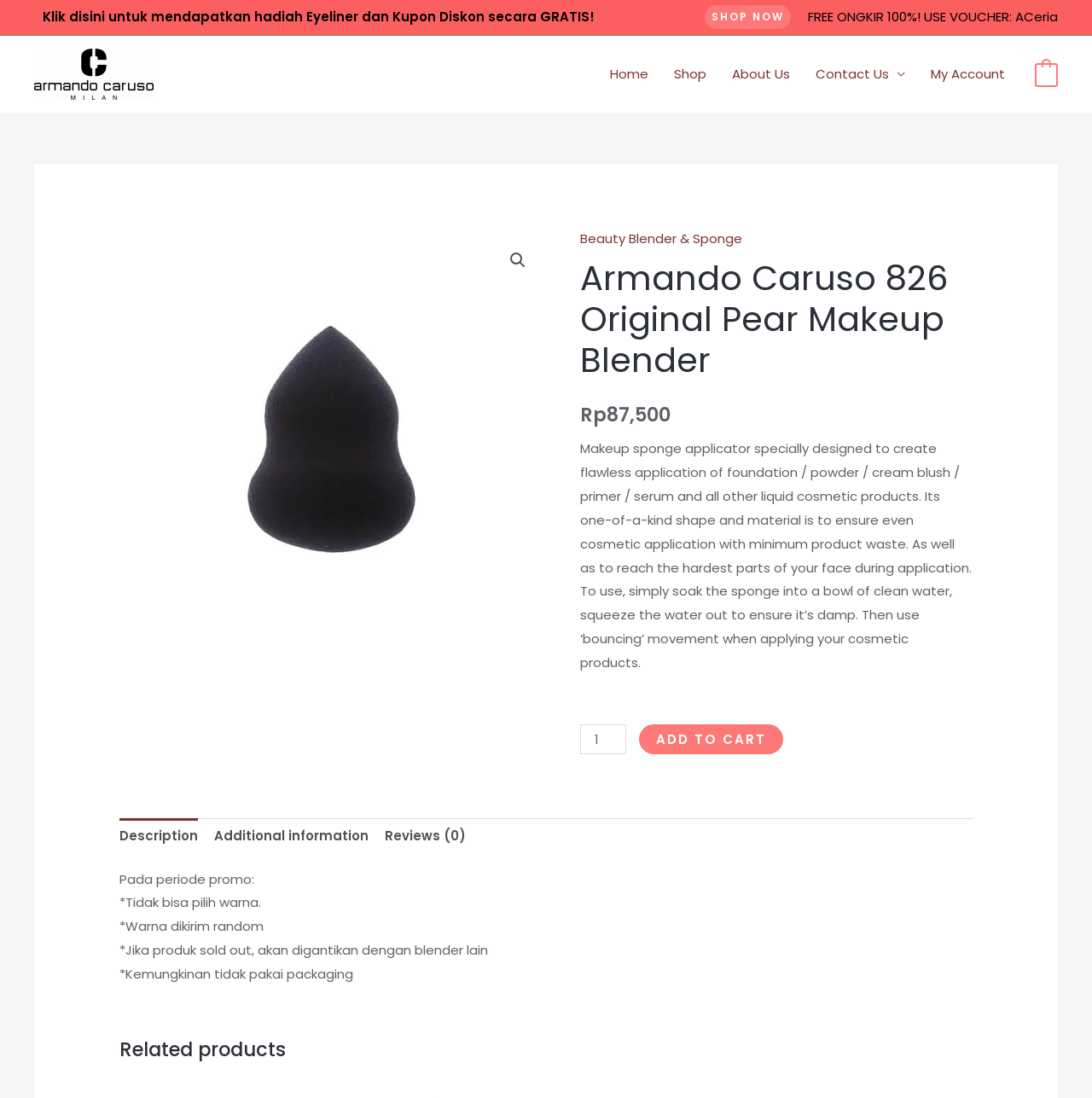Find the bounding box coordinates of the element I should click to carry out the following instruction: "Click the 'ADD TO CART' button".

[0.586, 0.659, 0.718, 0.687]